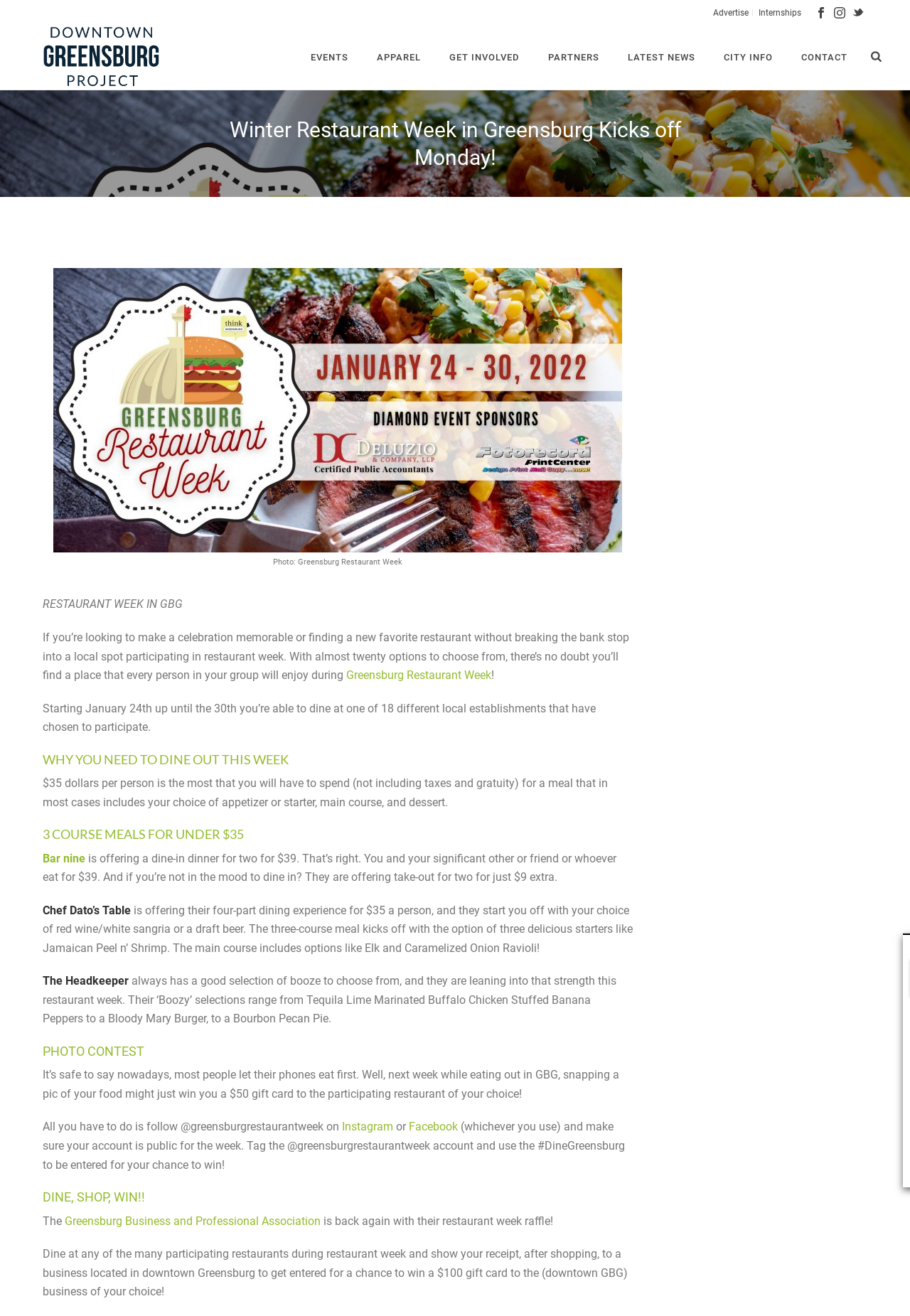How many restaurants participate in Restaurant Week?
Using the image as a reference, answer the question with a short word or phrase.

18